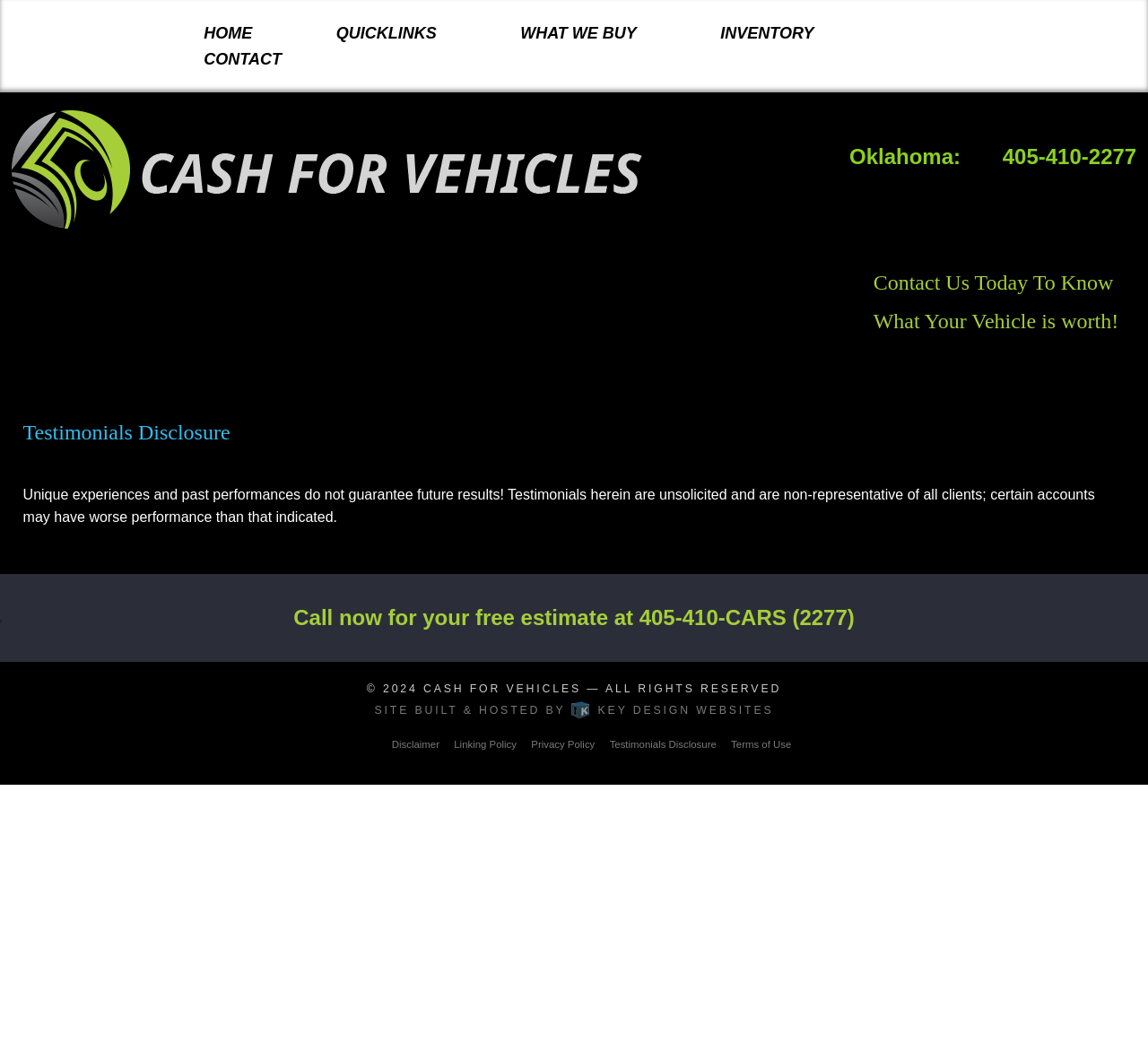What is the copyright year?
Using the picture, provide a one-word or short phrase answer.

2024